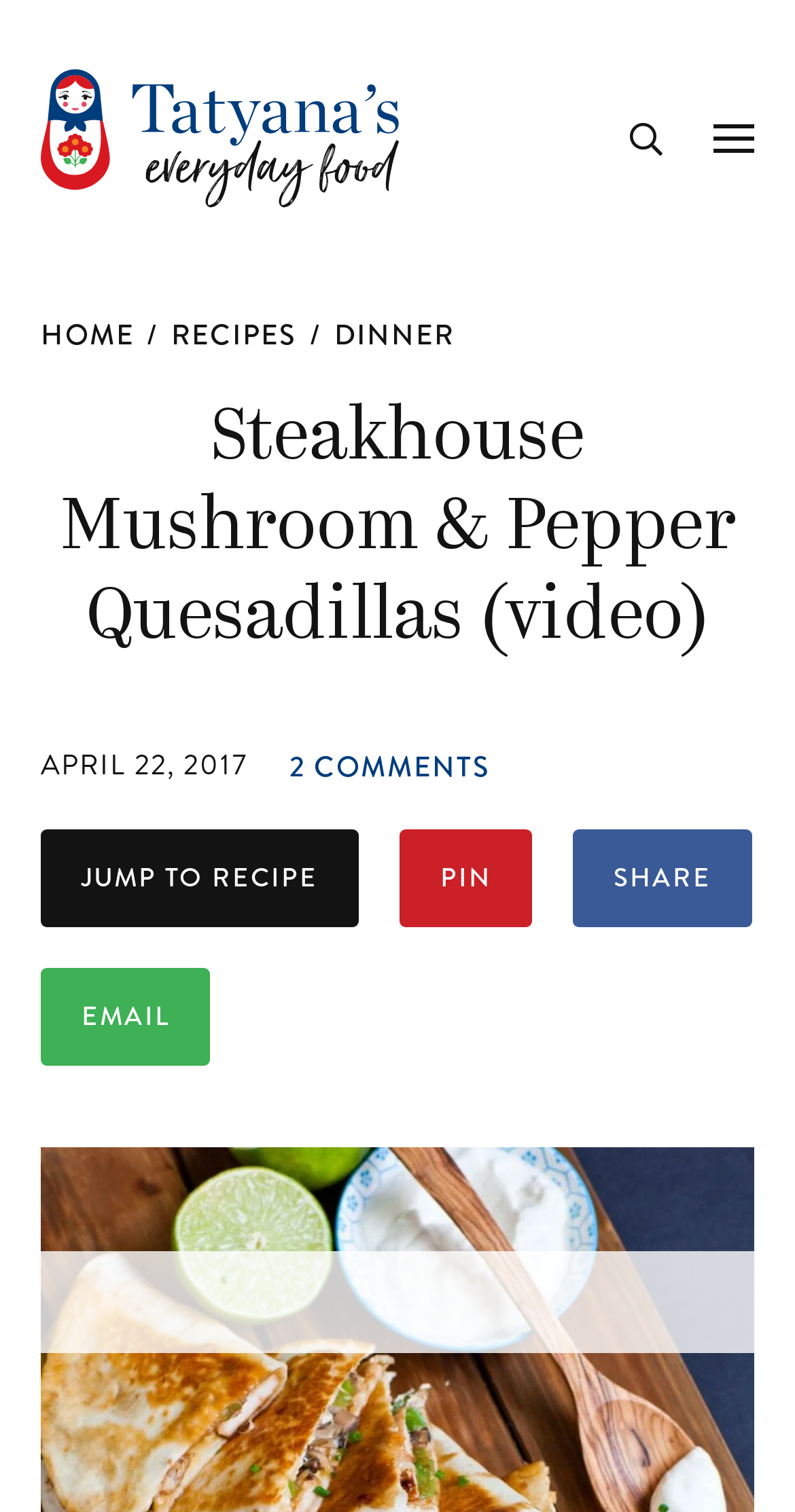Show the bounding box coordinates of the region that should be clicked to follow the instruction: "share the post."

[0.721, 0.549, 0.946, 0.613]